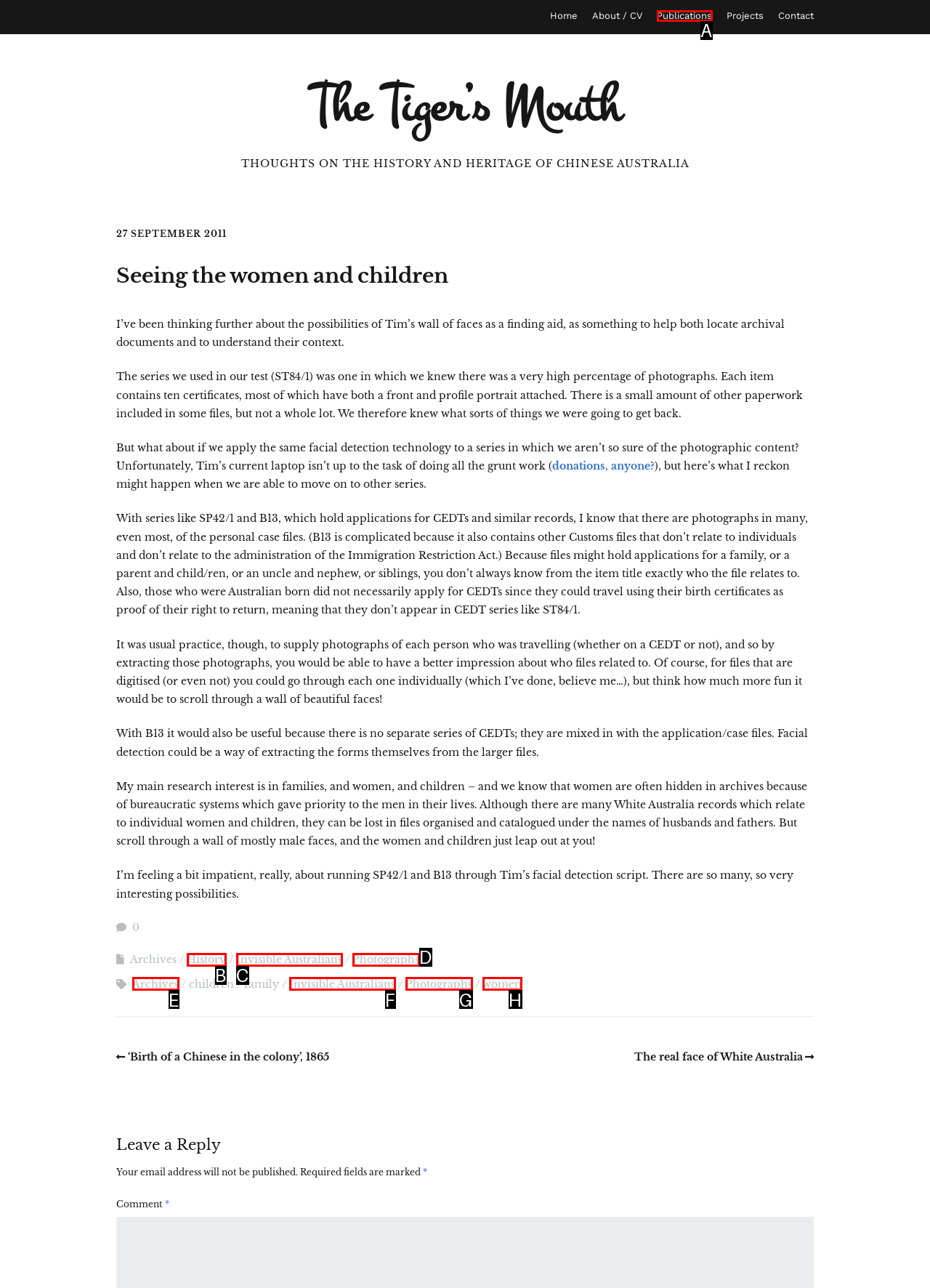Based on the given description: Invisible Australians, identify the correct option and provide the corresponding letter from the given choices directly.

F